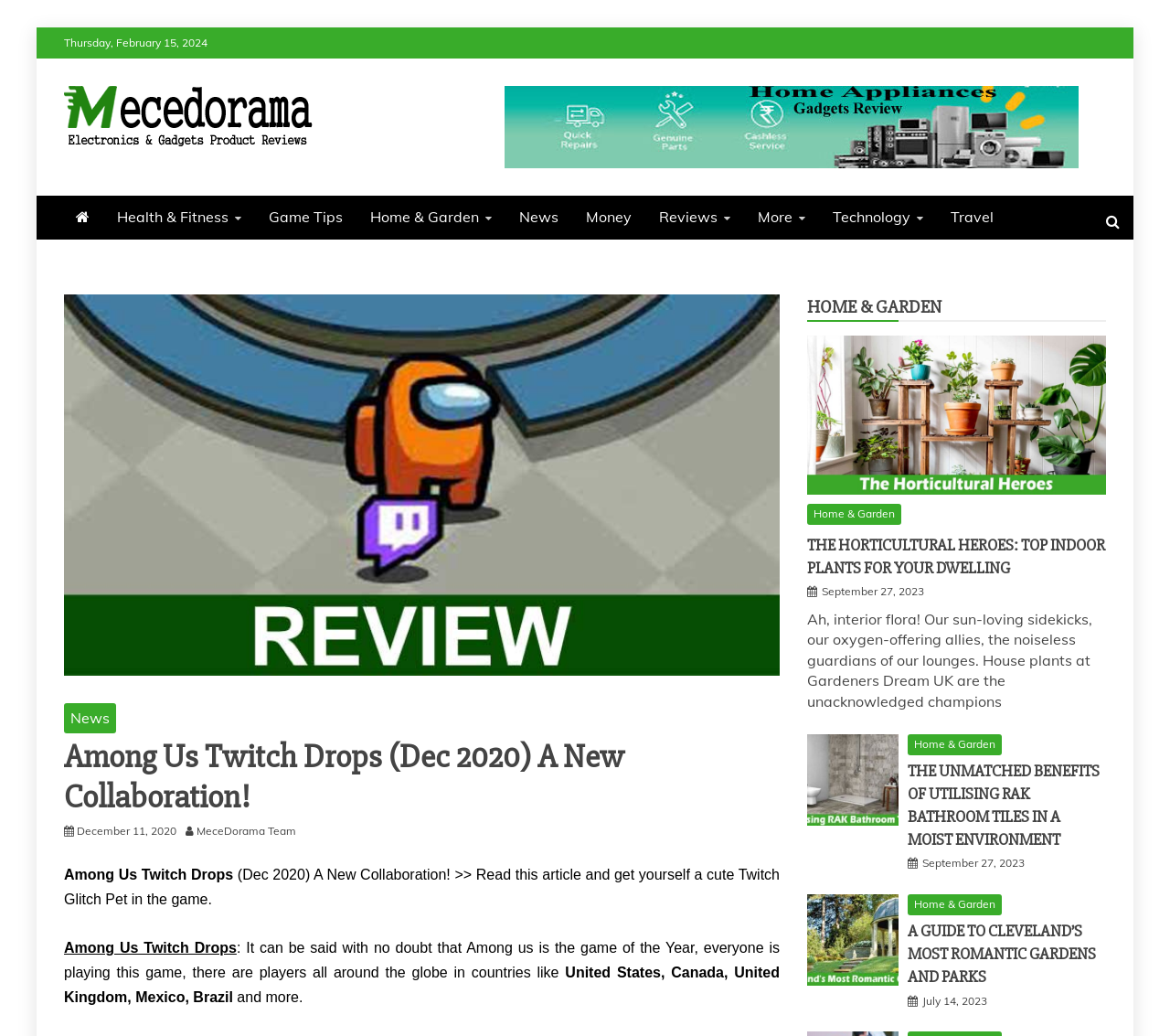Show me the bounding box coordinates of the clickable region to achieve the task as per the instruction: "View the 'Complete A Guide to Cleveland's Most Romantic Gardens and Parks' article".

[0.69, 0.863, 0.768, 0.952]